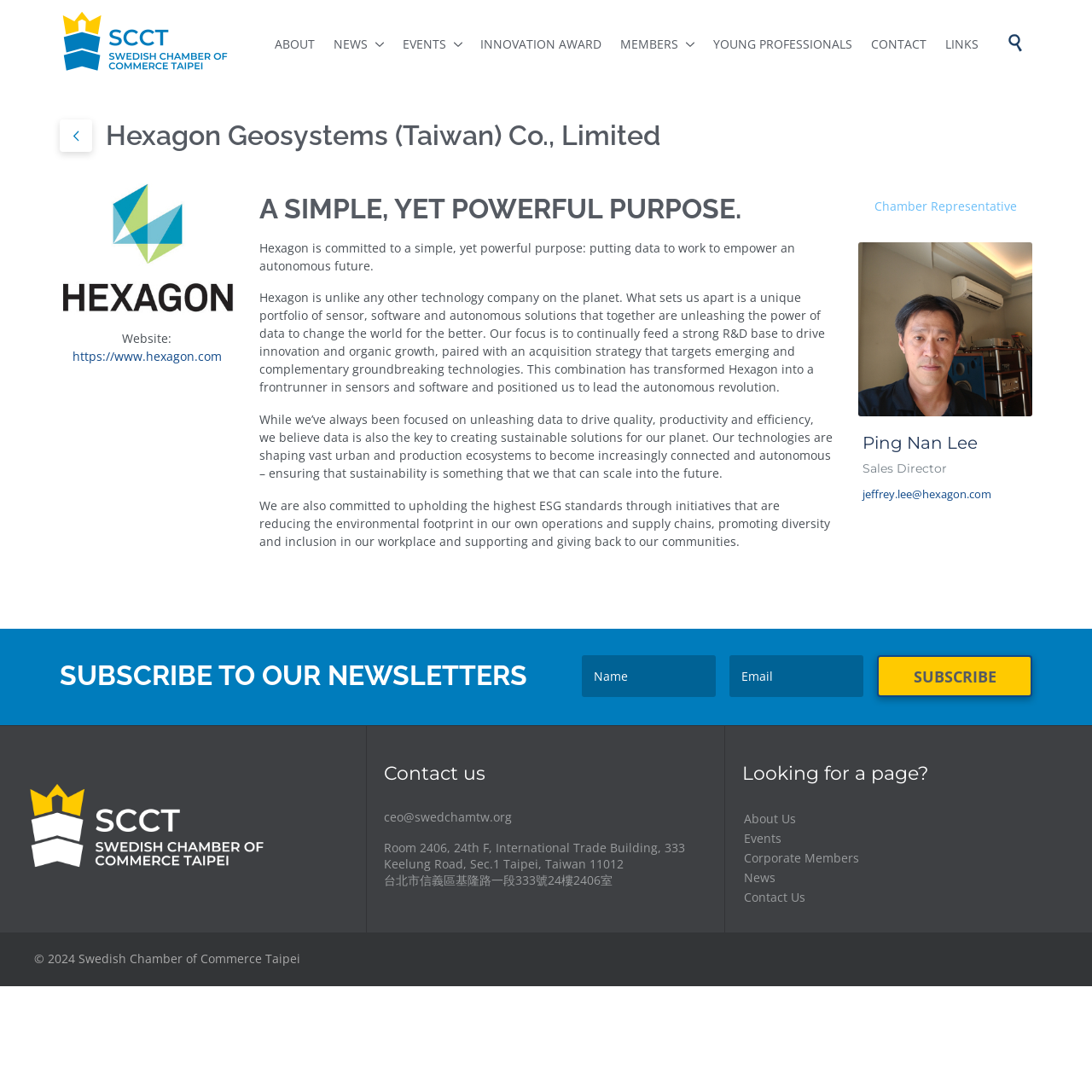Provide a comprehensive caption for the webpage.

The webpage is about Hexagon Geosystems (Taiwan) Co., Limited, a technology company with a simple yet powerful purpose of empowering an autonomous future by putting data to work. 

At the top of the page, there is a layout table with a link to the Swedish Chamber of Commerce Taipei and an image of the chamber's logo. Below this, there are several links to navigate to different sections of the website, including "ABOUT", "NEWS", "EVENTS", "INNOVATION AWARD", "MEMBERS", "YOUNG PROFESSIONALS", "CONTACT", and "LINKS". 

On the left side of the page, there is a main section with an article that contains the company's logo, a heading that states the company's purpose, and several paragraphs of text that describe the company's mission and values. The text explains that Hexagon is committed to unleashing the power of data to change the world for the better and is focused on innovation, sustainability, and upholding high ESG standards.

Below this, there is a section to subscribe to the company's newsletters, with input fields for name and email, and a subscribe button. 

On the right side of the page, there are three complementary sections. The first section contains an image. The second section has a heading "Contact us" with a link to an email address and the company's address in Taipei, Taiwan. The third section has a heading "Looking for a page?" with links to various pages on the website, including "About Us", "Events", "Corporate Members", "News", and "Contact Us".

At the bottom of the page, there is a copyright notice stating "© 2024 Swedish Chamber of Commerce Taipei" and a social media icon.